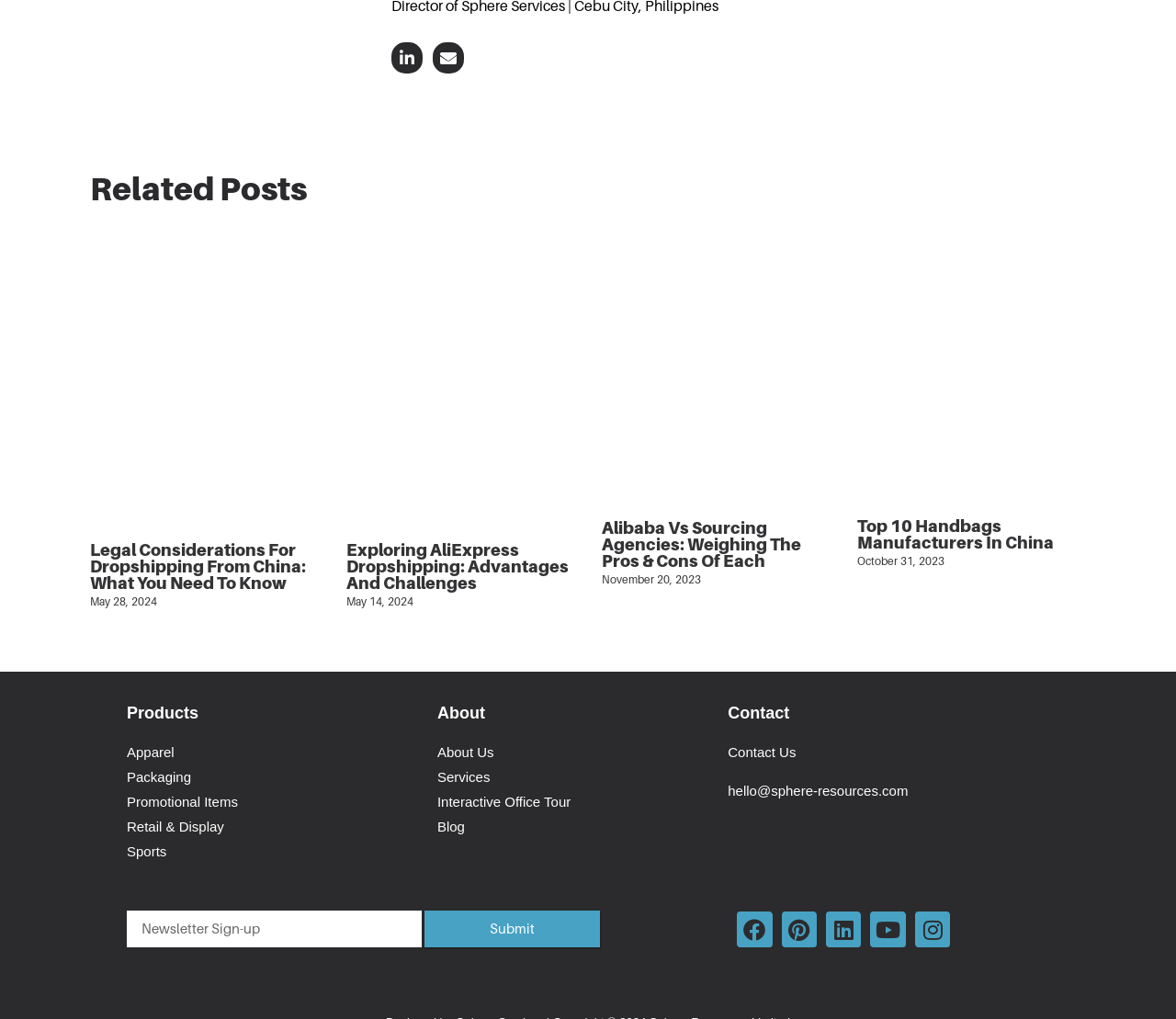Given the webpage screenshot, identify the bounding box of the UI element that matches this description: "About Us".

[0.372, 0.726, 0.603, 0.75]